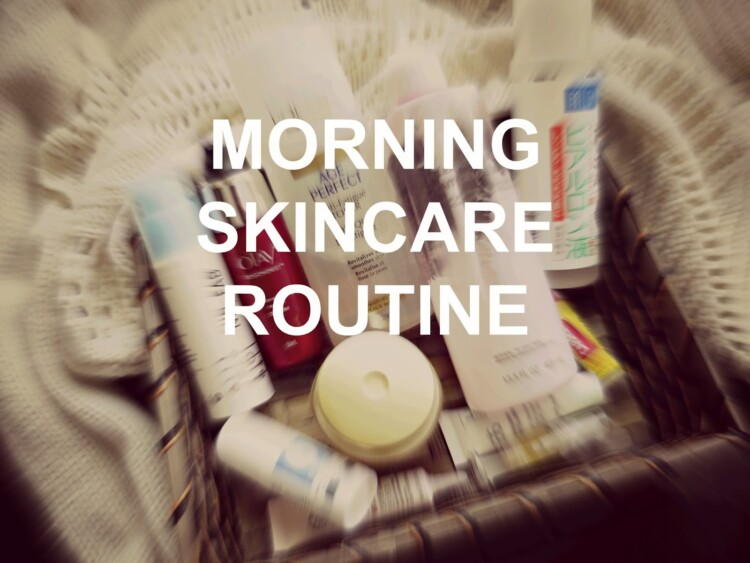Offer a detailed explanation of the image and its components.

The image features an assortment of skincare products artfully arranged in a basket, conveying a sense of warmth and routine preparation. Prominently displayed is the text "MORNING SKINCARE ROUTINE," emphasizing the importance of skincare in everyday life, particularly as the seasons change. Various containers and bottles are visible, suggesting a diverse routine that likely includes cleansers, moisturizers, serums, and other essential products. The soft background, possibly a cozy fabric, hints at a comfortable home environment where self-care rituals are valued, making it an inviting glimpse into a personalized beauty regimen suitable for the autumn months.